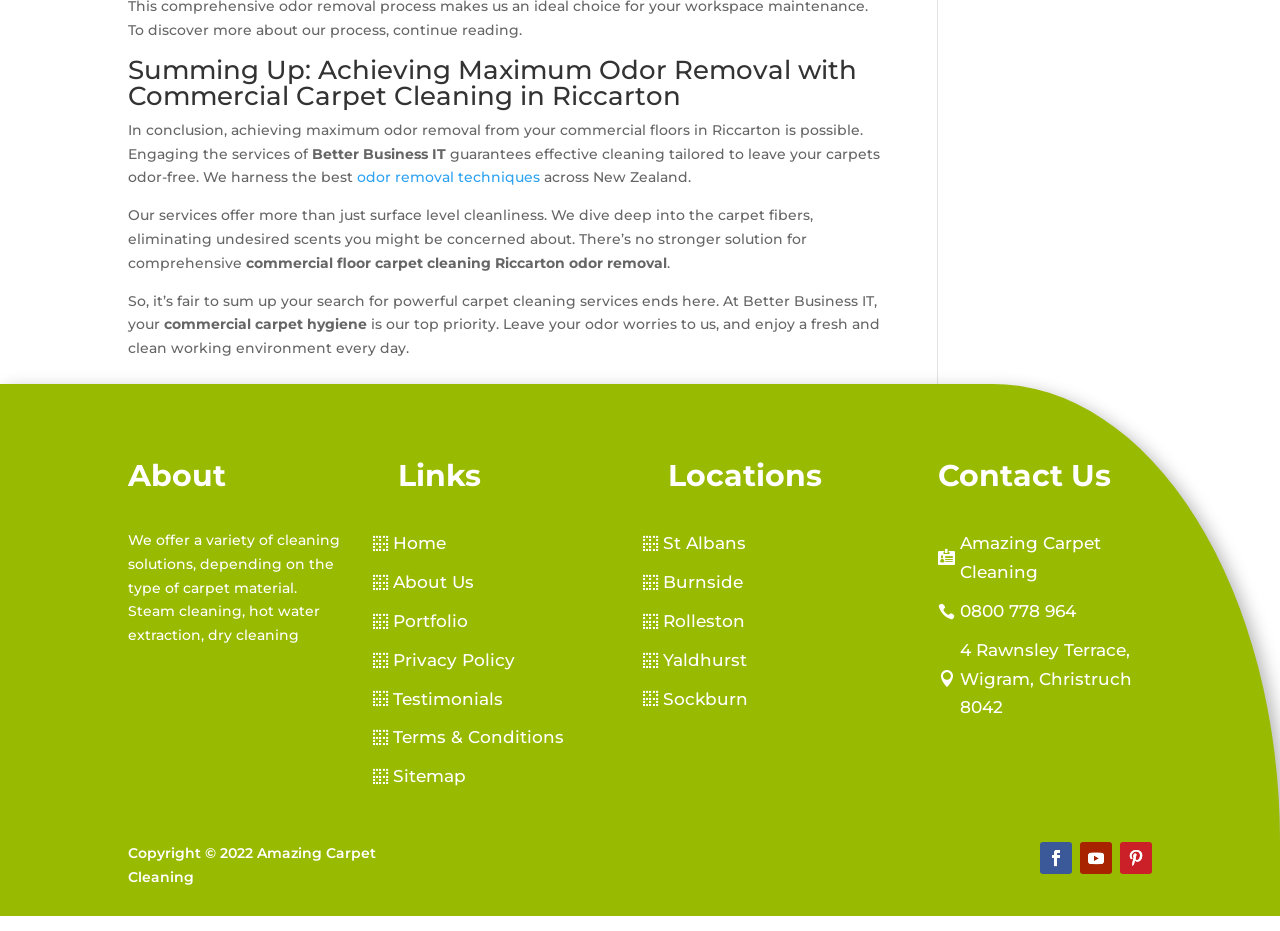Identify the bounding box coordinates for the region of the element that should be clicked to carry out the instruction: "Click the 'Show more' button". The bounding box coordinates should be four float numbers between 0 and 1, i.e., [left, top, right, bottom].

None